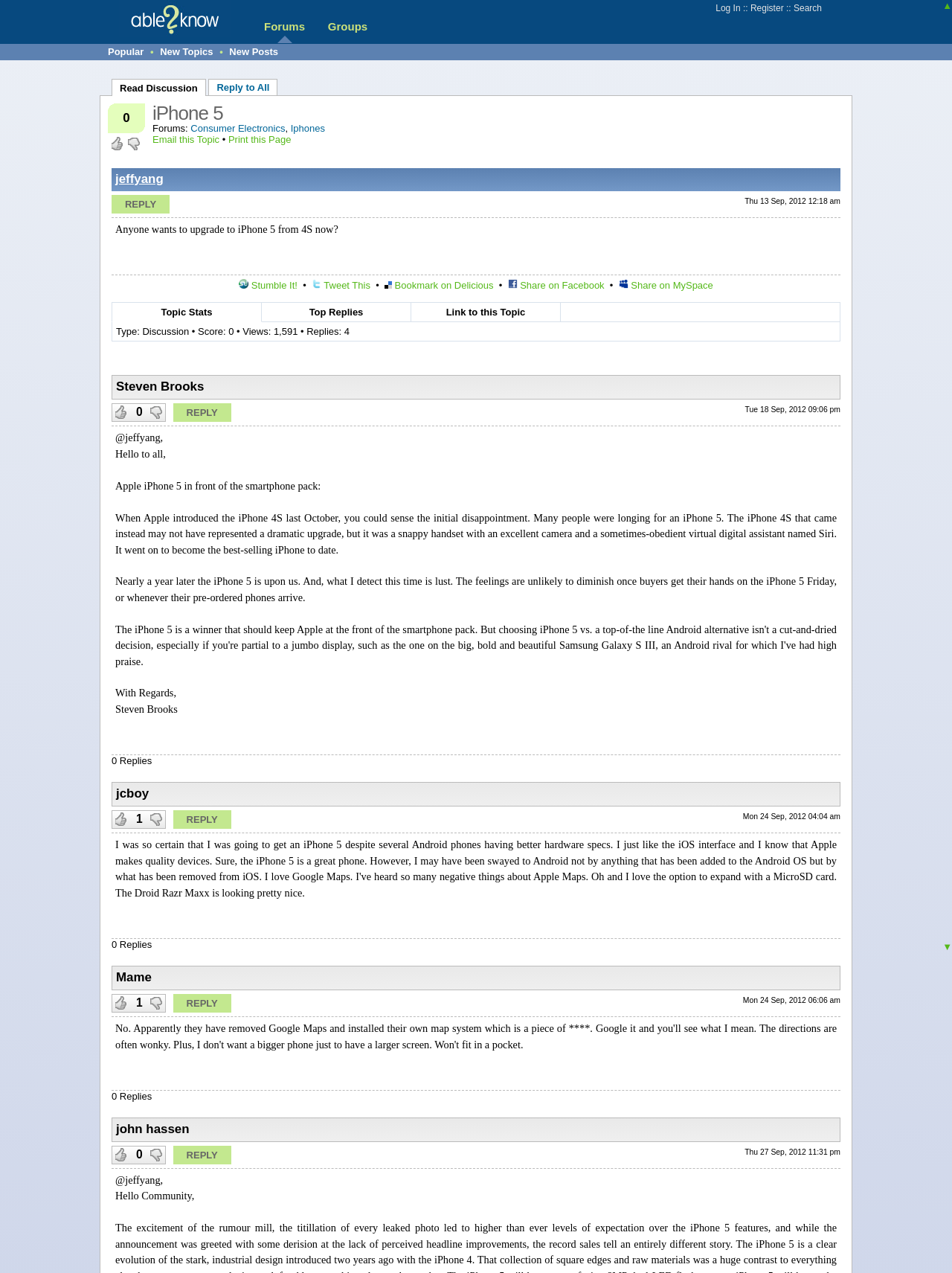Calculate the bounding box coordinates for the UI element based on the following description: "Reply to All". Ensure the coordinates are four float numbers between 0 and 1, i.e., [left, top, right, bottom].

[0.219, 0.062, 0.292, 0.075]